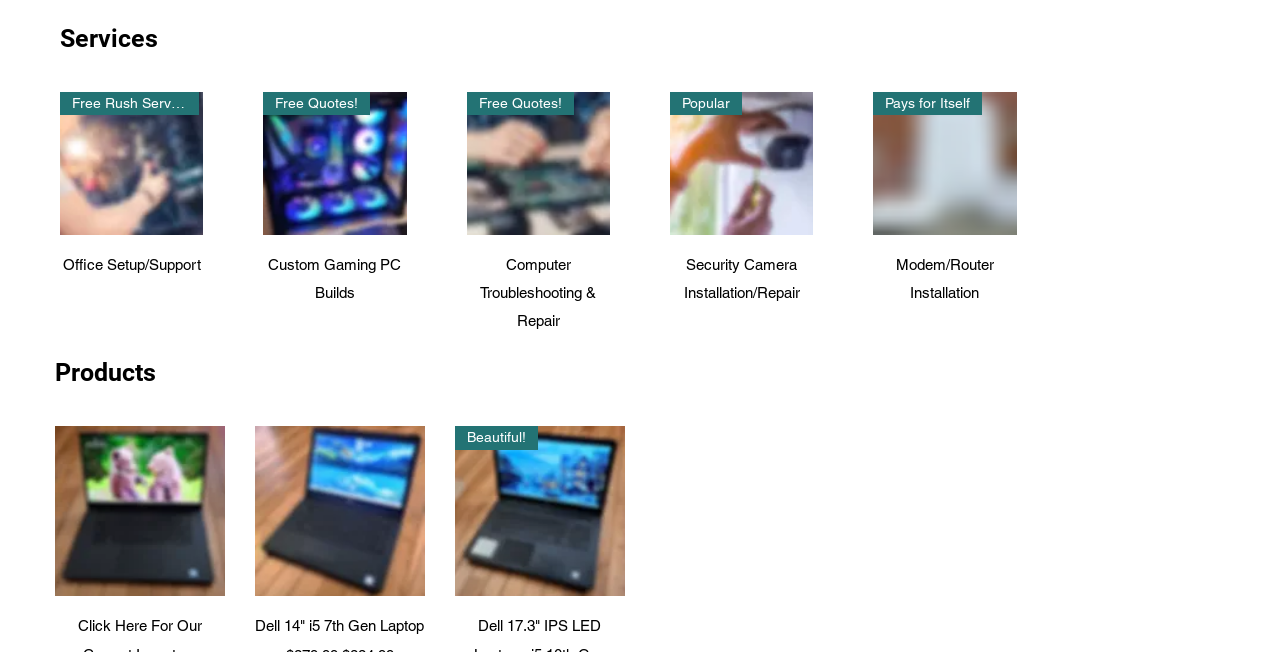Please identify the bounding box coordinates of the clickable area that will allow you to execute the instruction: "Click Previous Product".

[0.016, 0.141, 0.034, 0.177]